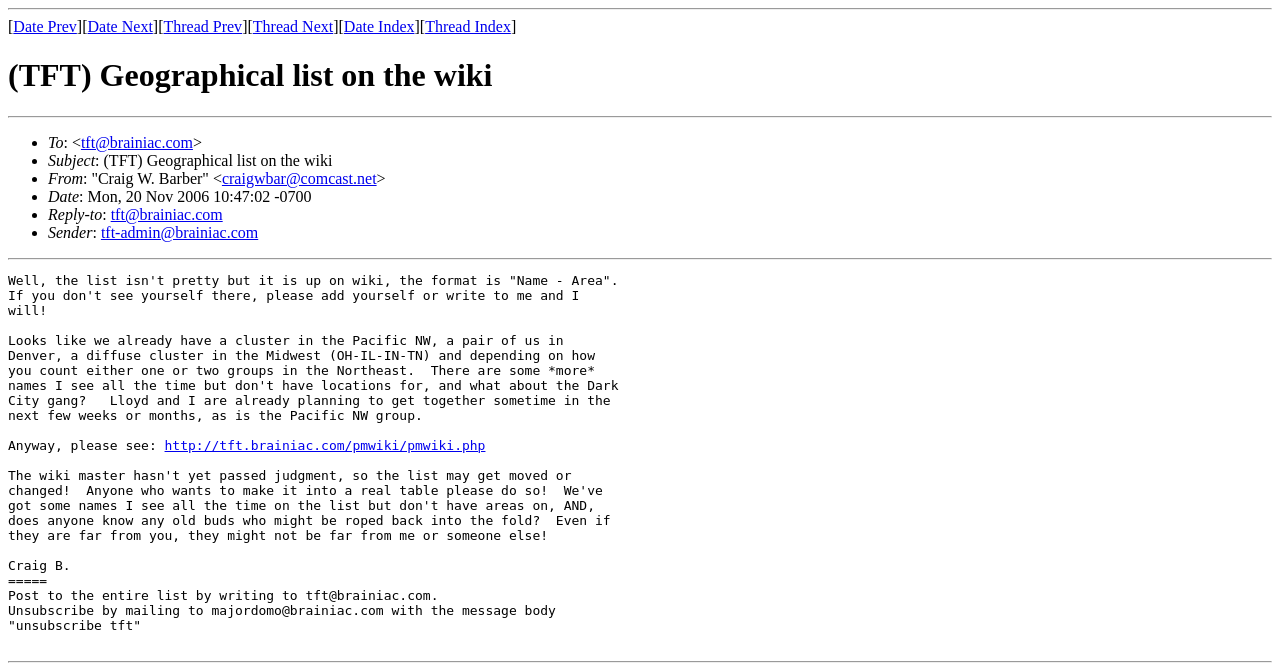Can you extract the primary headline text from the webpage?

(TFT) Geographical list on the wiki